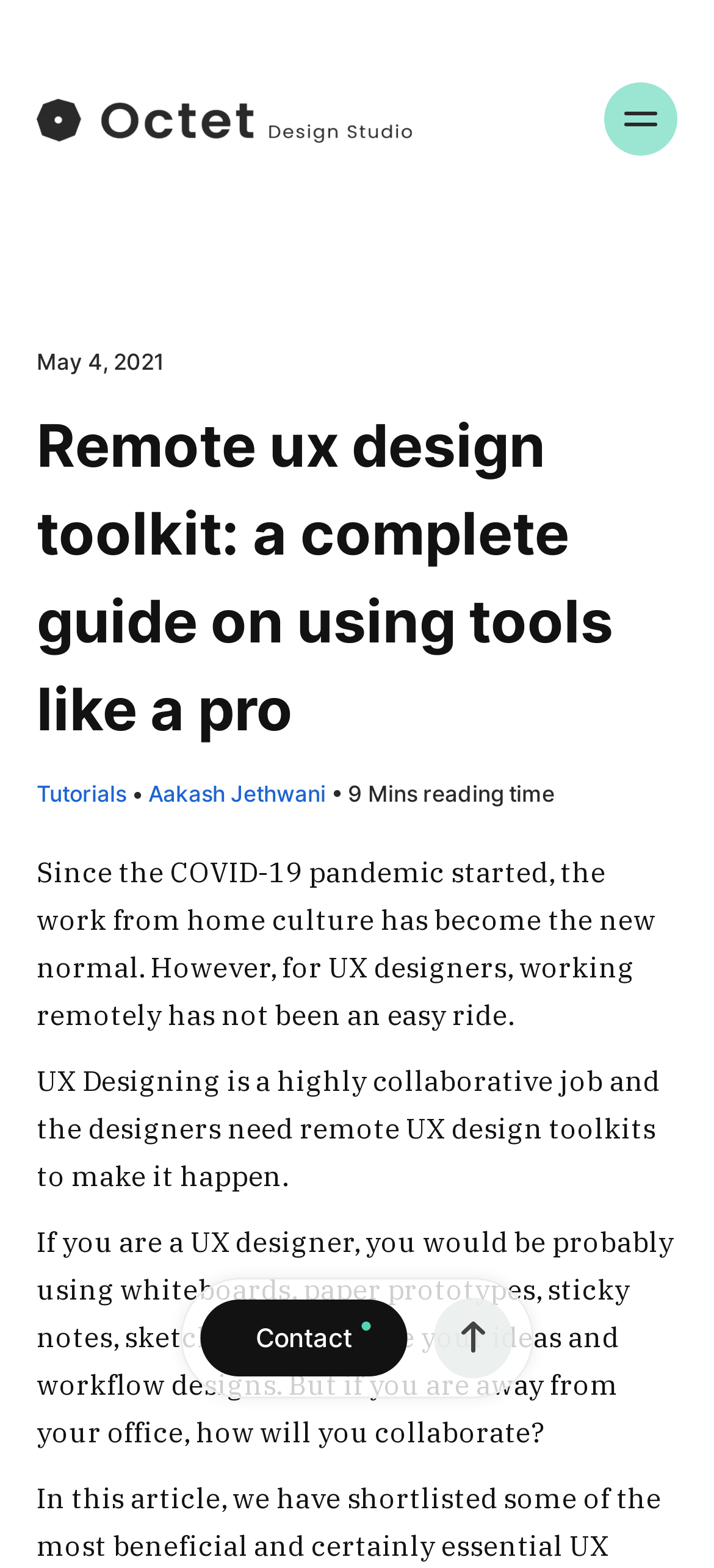Can you identify and provide the main heading of the webpage?

Remote ux design toolkit: a complete guide on using tools like a pro